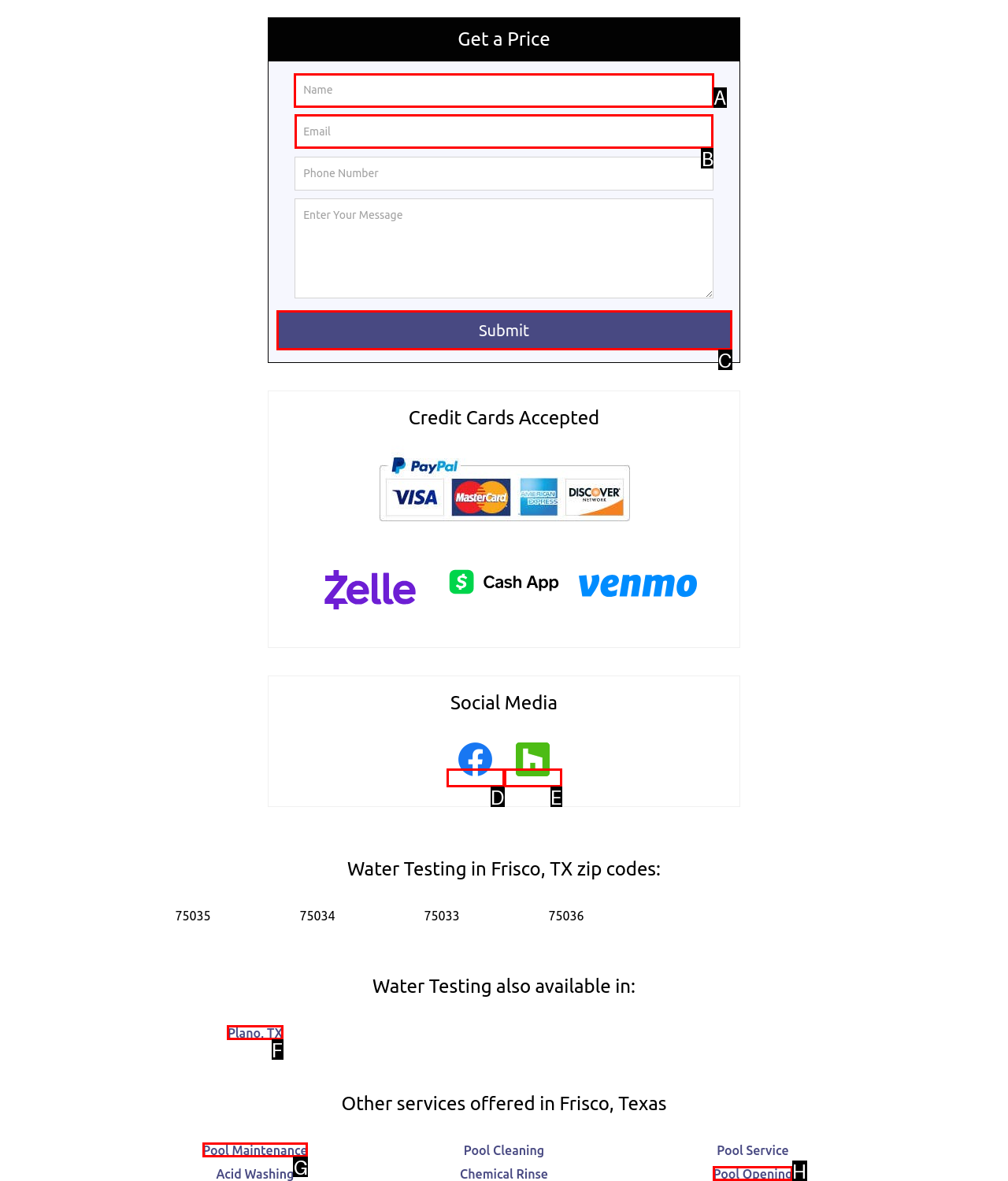Figure out which option to click to perform the following task: Enter your name
Provide the letter of the correct option in your response.

A